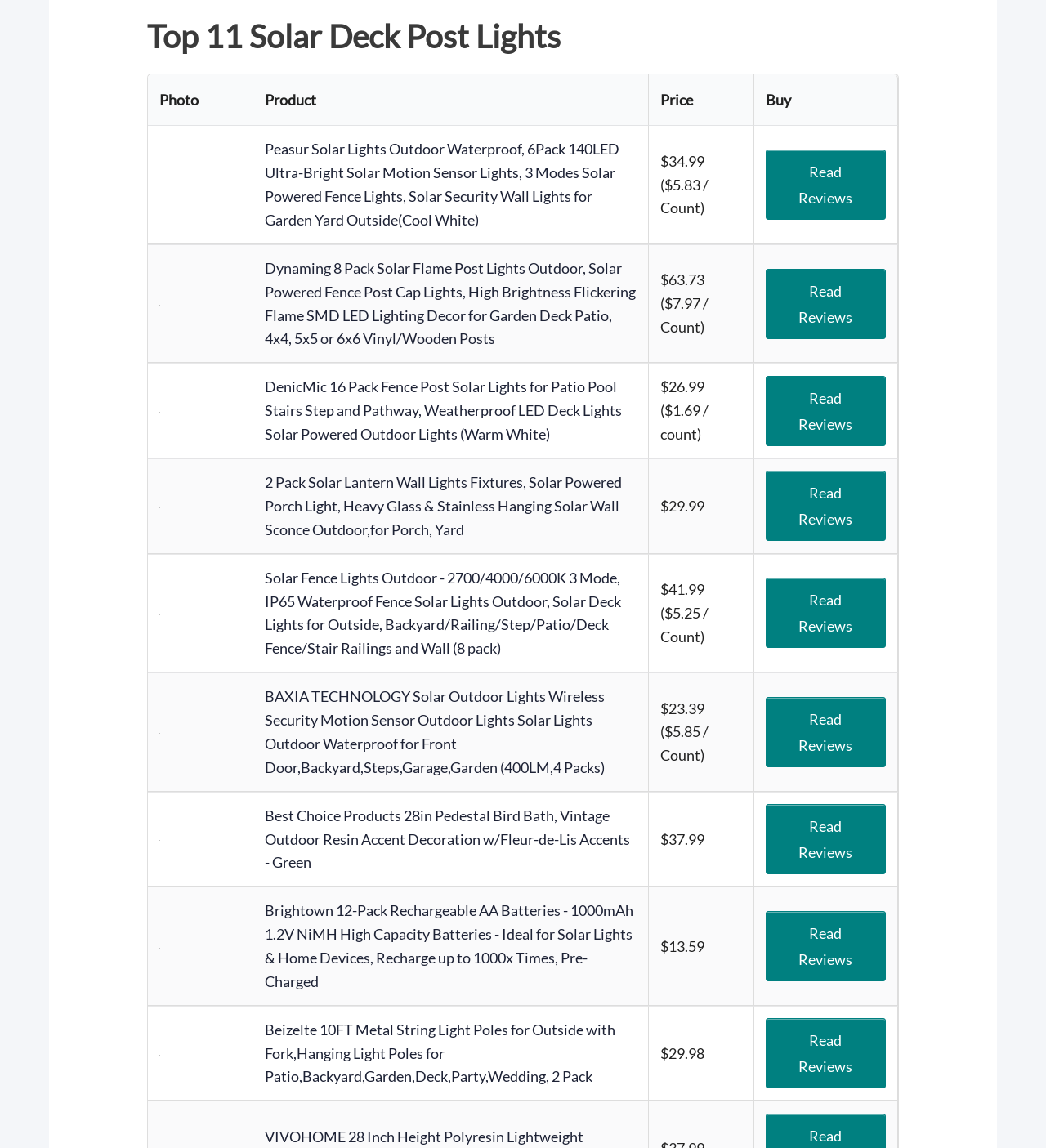Use a single word or phrase to answer this question: 
How many products are listed on this webpage?

11